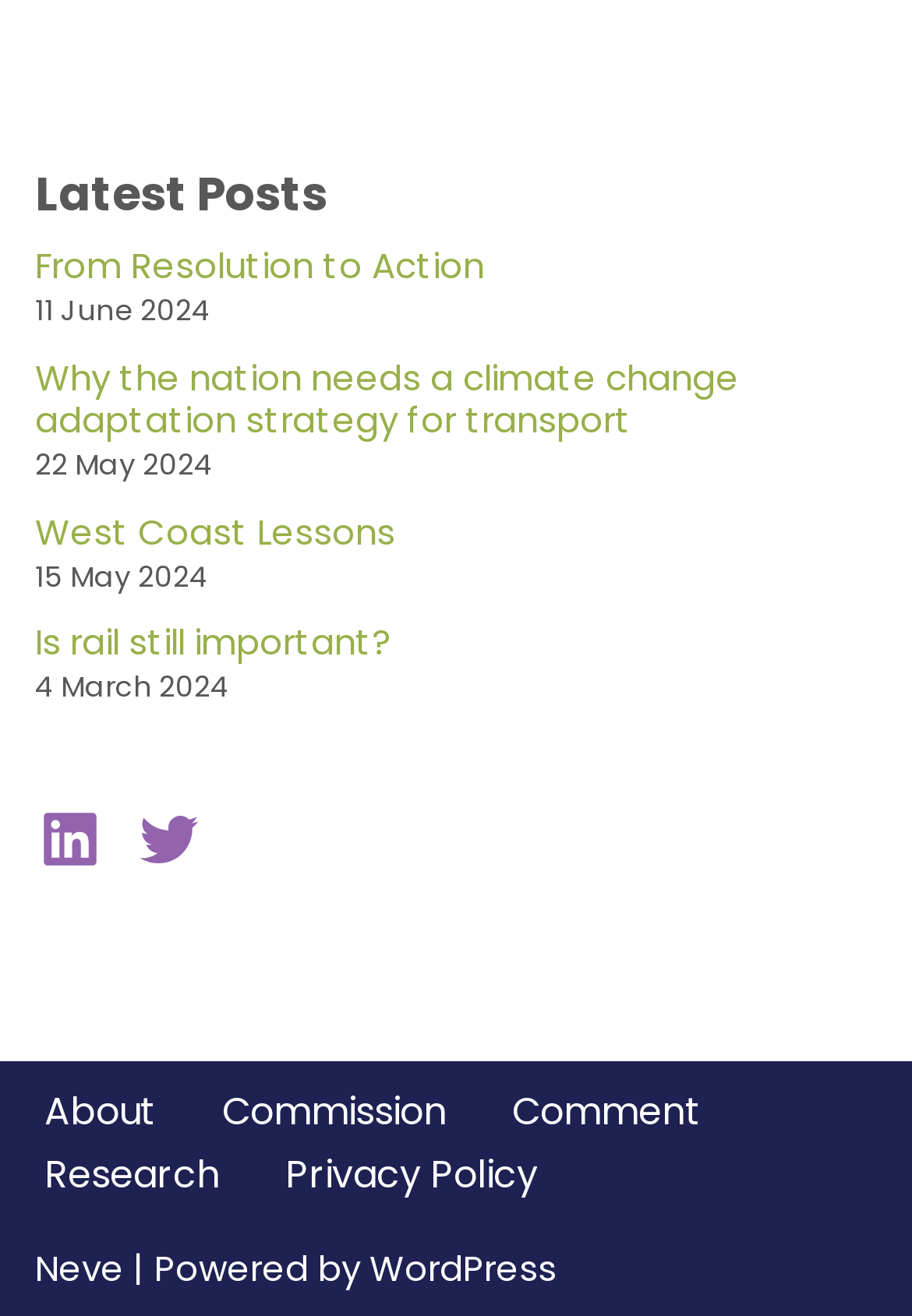Locate the UI element described as follows: "Commission". Return the bounding box coordinates as four float numbers between 0 and 1 in the order [left, top, right, bottom].

[0.244, 0.821, 0.49, 0.868]